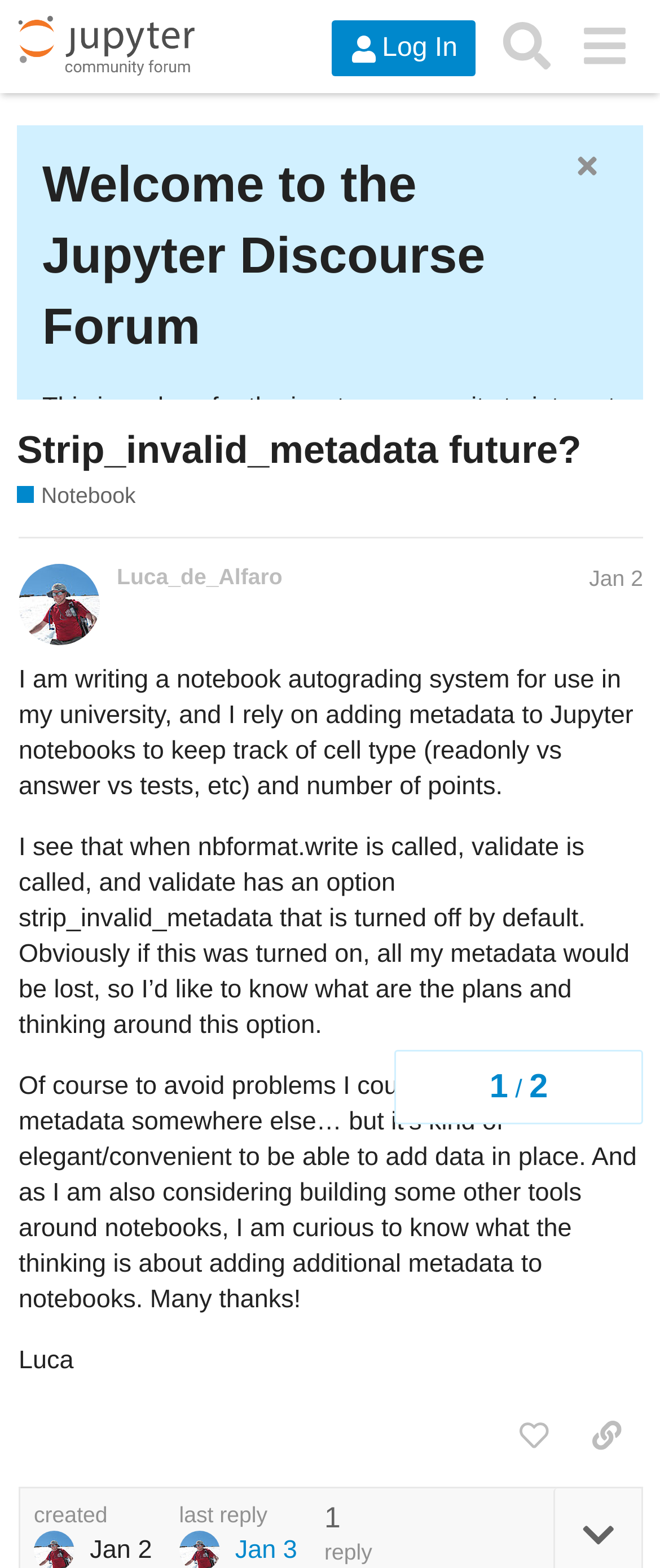Analyze the image and answer the question with as much detail as possible: 
What is the name of the forum?

The name of the forum can be found in the top-left corner of the webpage, where it says 'Jupyter Community Forum' in a link element.